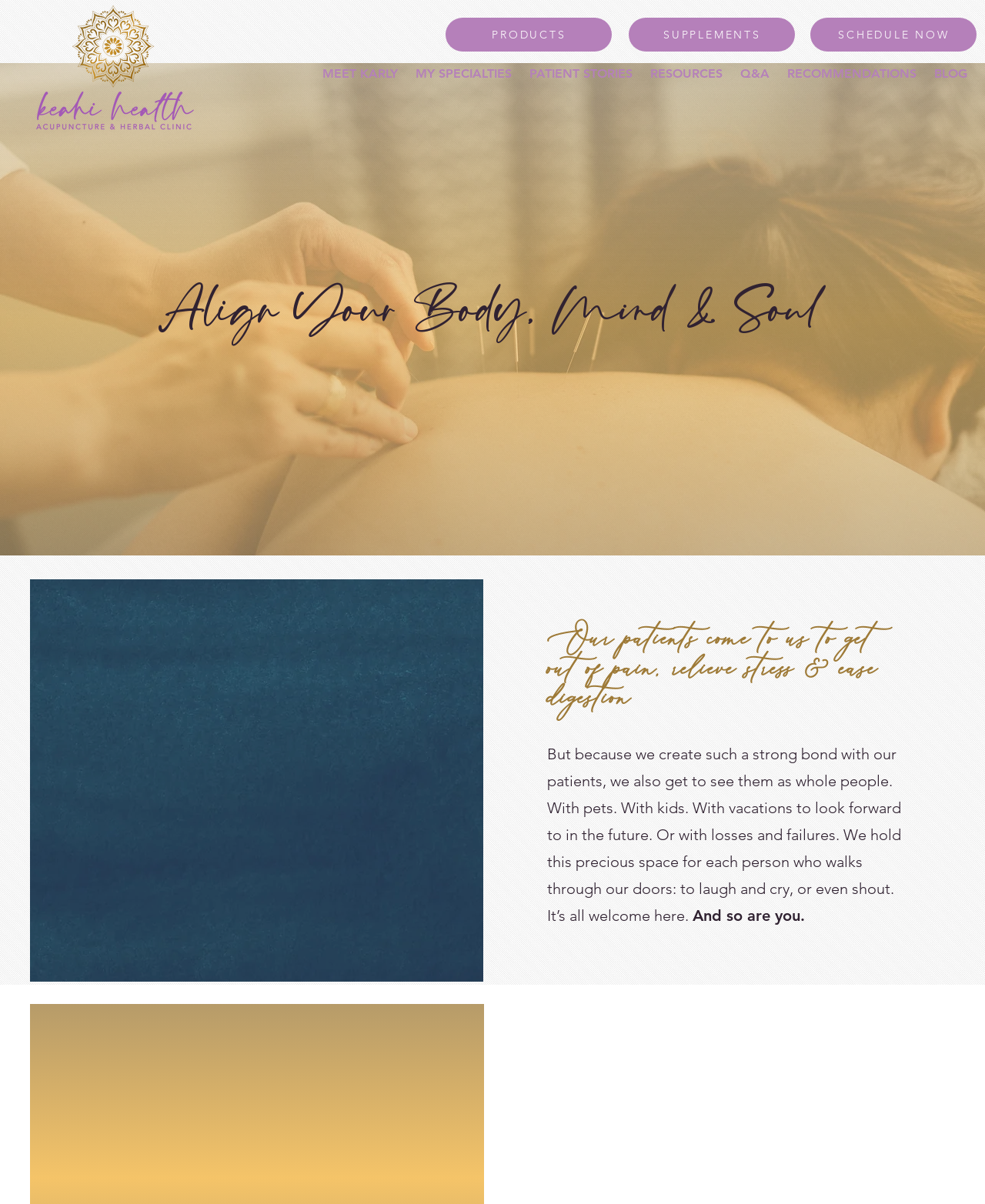Give a full account of the webpage's elements and their arrangement.

The webpage is the homepage of Karly Bannister Health & Wellness, a health and wellness service provider. At the top left corner, there are two logos, "KEAHI LOGOS copy22 copy 2_edited.png" and "KEAHI LOGOS copy22 copy 2.png", which are likely the brand logos. 

Below the logos, there are three main navigation links: "PRODUCTS", "SUPPLEMENTS", and "SCHEDULE NOW", which are aligned horizontally across the top of the page. 

To the right of these links, there is a navigation menu labeled "Site" that contains several links, including "MEET KARLY", "MY SPECIALTIES", "PATIENT STORIES", "RESOURCES", "Q&A", "RECOMMENDATIONS", and "BLOG". 

Below the navigation menu, there is a slideshow region that takes up the full width of the page. The slideshow has previous and next buttons on the left and right sides, respectively. The current slide displays an image with a heading "Align Your Body, Mind & Soul" and a subheading "healing starts here". 

Below the slideshow, there is a section with a heading "Our patients come to us to get out of pain, relieve stress & ease digestion" and a paragraph of text that describes the service provider's approach to patient care. 

Further down the page, there is a section with a heading "how we help you" that lists several services, including "Pain Relief", "Weight Management", "Fertility", and "Stress Relief", each with a link to learn more. 

Throughout the page, there are several images, including a logo, a background image, and several other decorative images.